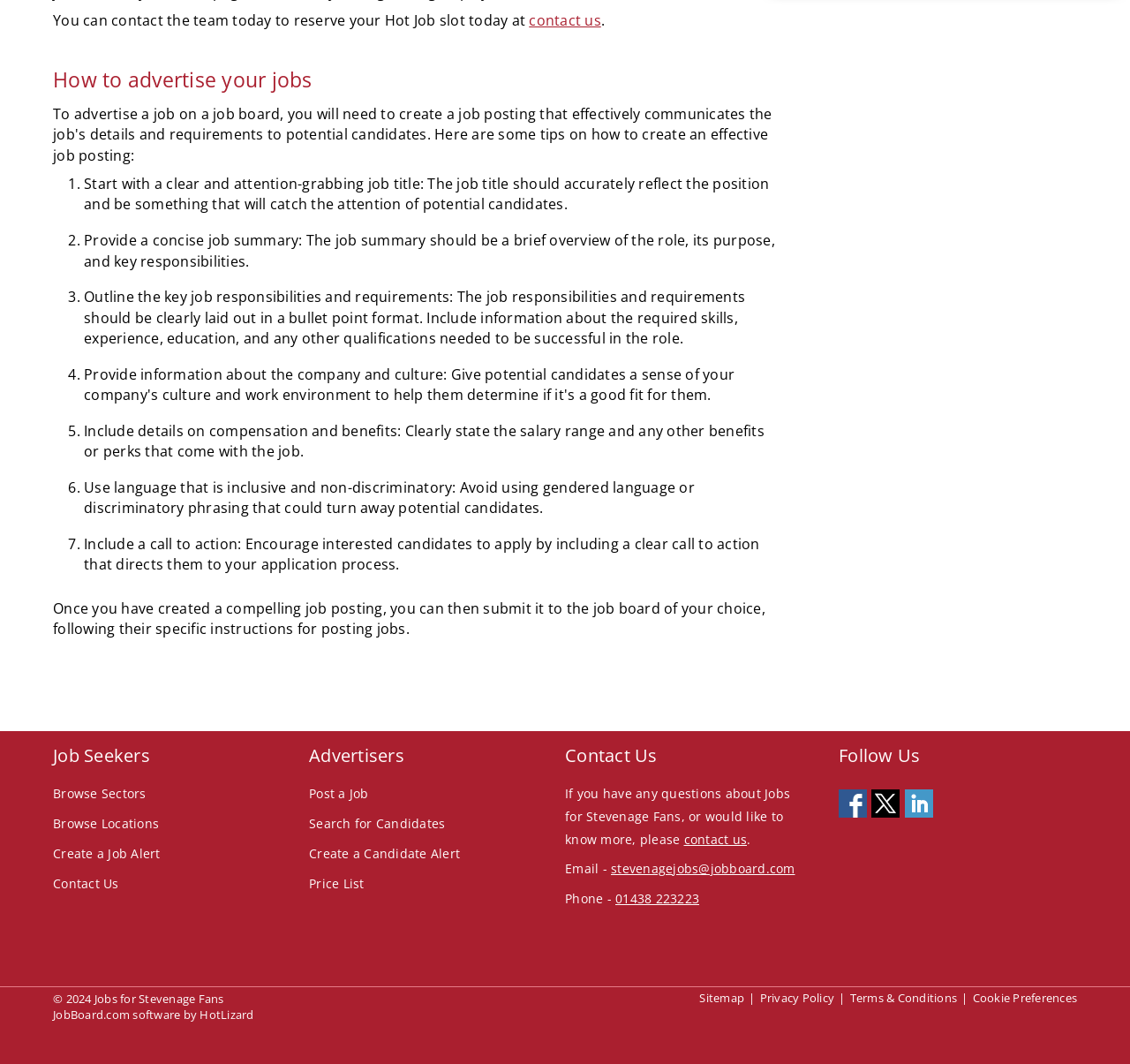Locate the UI element that matches the description Browse Locations in the webpage screenshot. Return the bounding box coordinates in the format (top-left x, top-left y, bottom-right x, bottom-right y), with values ranging from 0 to 1.

[0.047, 0.764, 0.141, 0.785]